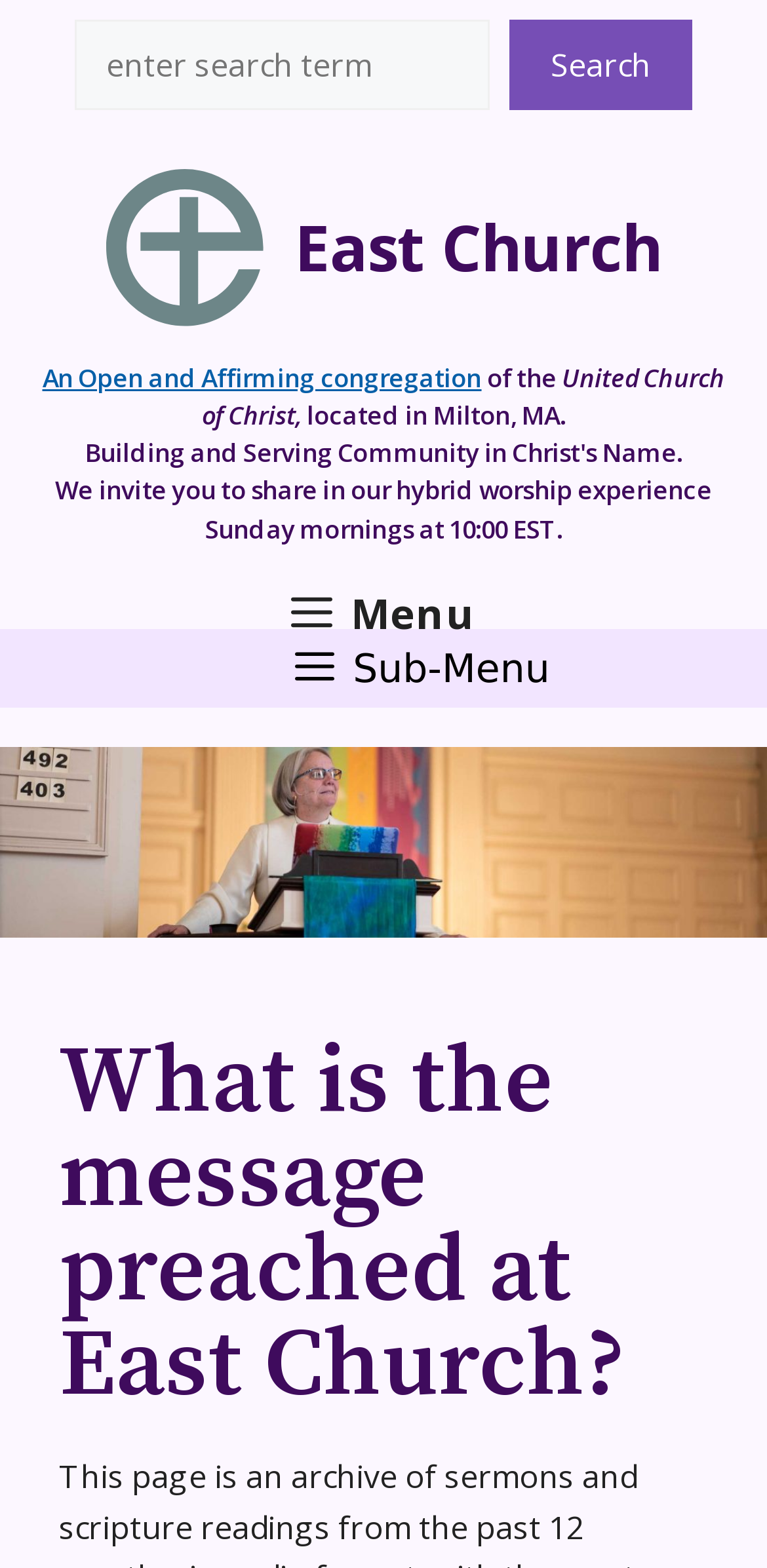What is the name of the church?
From the screenshot, provide a brief answer in one word or phrase.

East Church